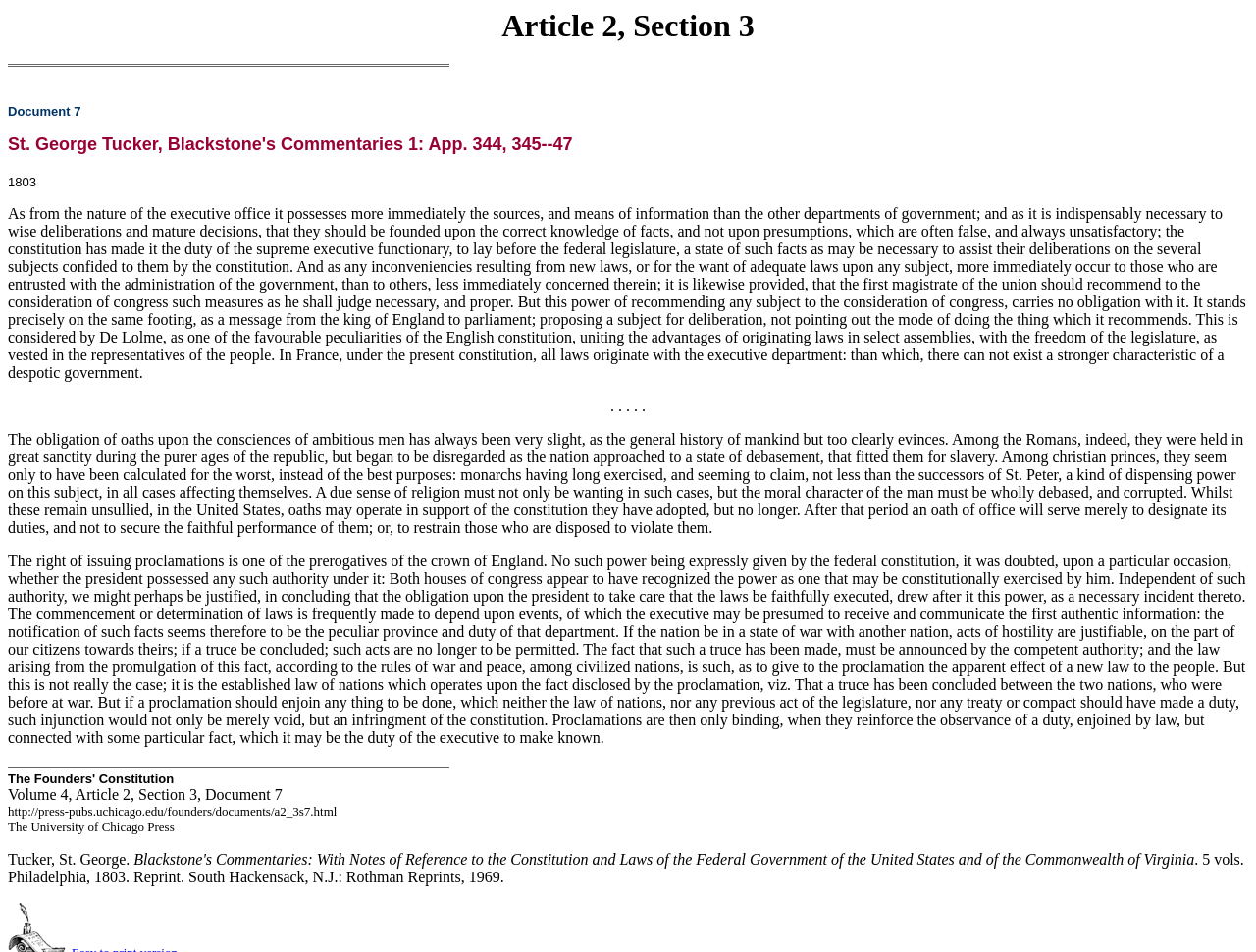What is the relationship between oaths and the consciences of ambitious men?
Provide a fully detailed and comprehensive answer to the question.

I found the relevant text in the StaticText element with bounding box coordinates [0.006, 0.453, 0.99, 0.544], which discusses the obligation of oaths upon the consciences of ambitious men. The text states that 'the obligation of oaths upon the consciences of ambitious men has always been very slight'.